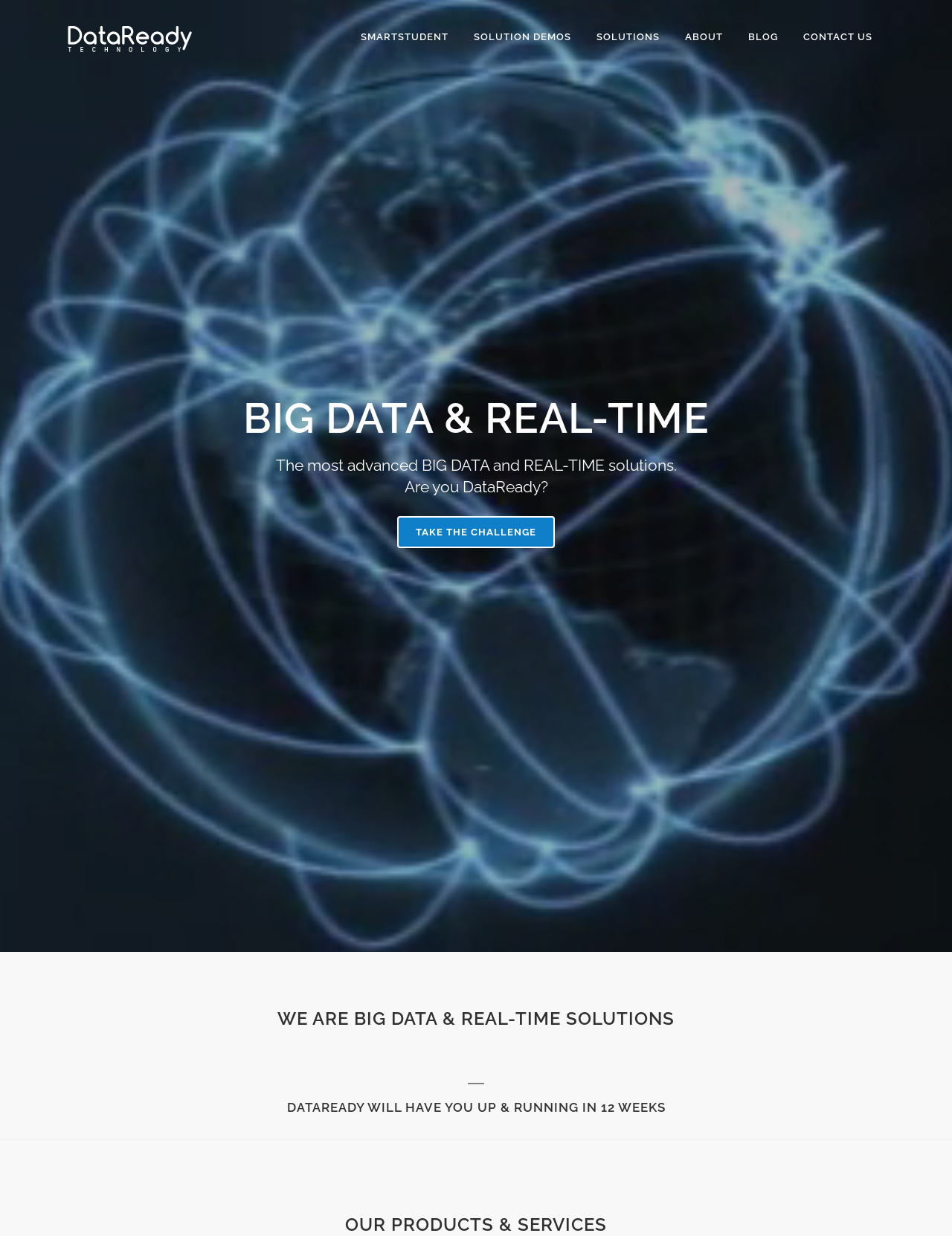Respond to the question below with a single word or phrase: What is the telephone number of the company?

(800) 878 5213